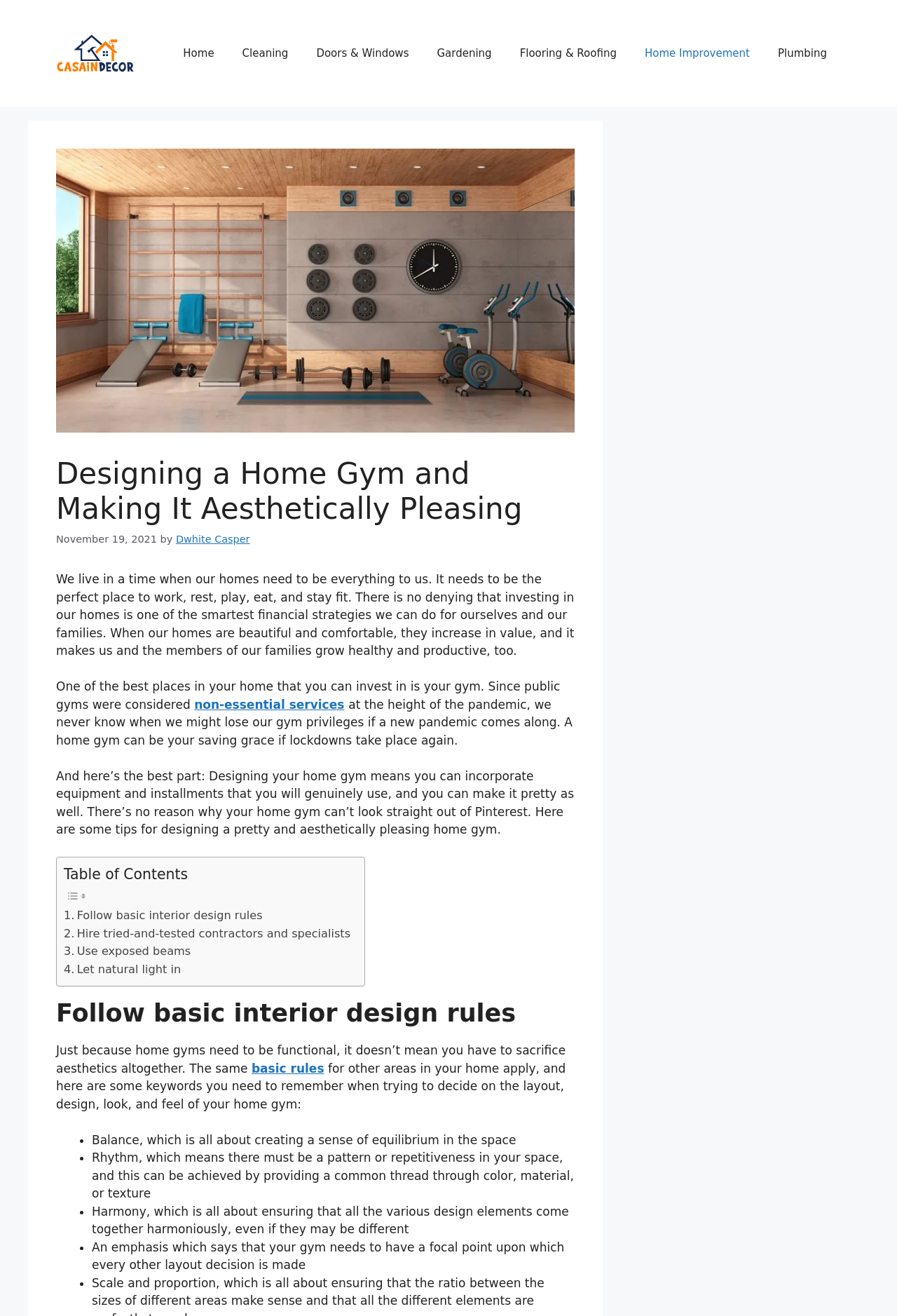Please determine the bounding box coordinates of the clickable area required to carry out the following instruction: "Click on the 'Let's Renovate with Casain Decor – casaindecor.com' link". The coordinates must be four float numbers between 0 and 1, represented as [left, top, right, bottom].

[0.062, 0.035, 0.15, 0.045]